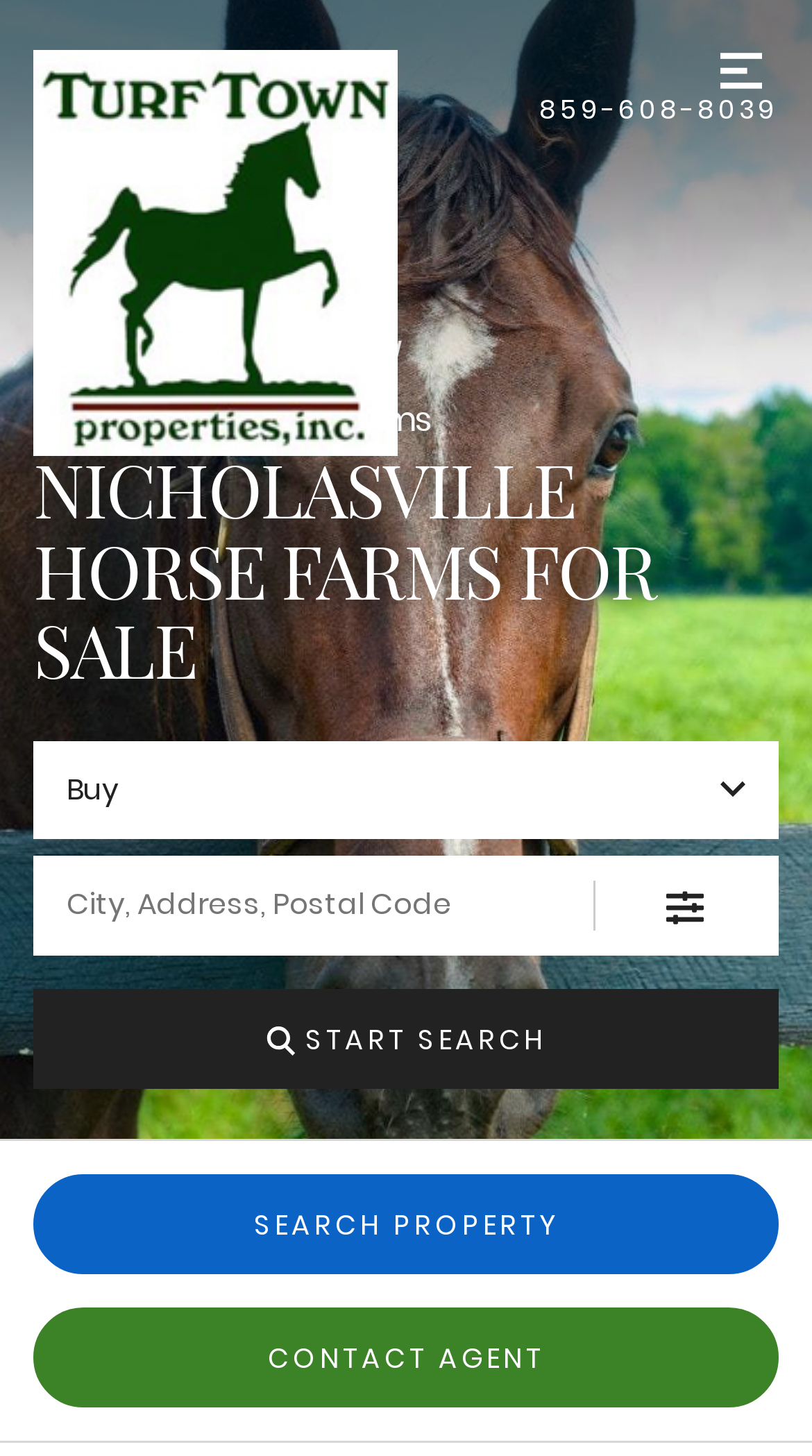Generate a thorough caption detailing the webpage content.

This webpage is about horse farms for sale in Nicholasville, Kentucky. At the top left, there is a link to go to the homepage, accompanied by an image of "Turf Town". On the top right, there is a phone number "859-608-8039" and a menu button with an image. 

Below the top section, there is a large image of a horse standing at a gate on a Kentucky horse farm, taking up the full width of the page. 

Underneath the image, there are navigation links, including "Home", "Nicholasville", and "Nicholasville Horse Farms". A prominent heading "NICHOLASVILLE HORSE FARMS FOR SALE" is centered on the page. 

On the left side, there is a search section with a dropdown button labeled "Buy" and a text input field to enter a city, address, or postal code. Below the text input field, there is a listbox to search for a location. 

To the right of the search section, there are two buttons: "Filters" with an image, and "Start Search" with an image of a magnifying glass and the text "START SEARCH". 

At the bottom of the page, there are two prominent calls-to-action: a link to "SEARCH PROPERTY" and a button to "CONTACT AGENT".